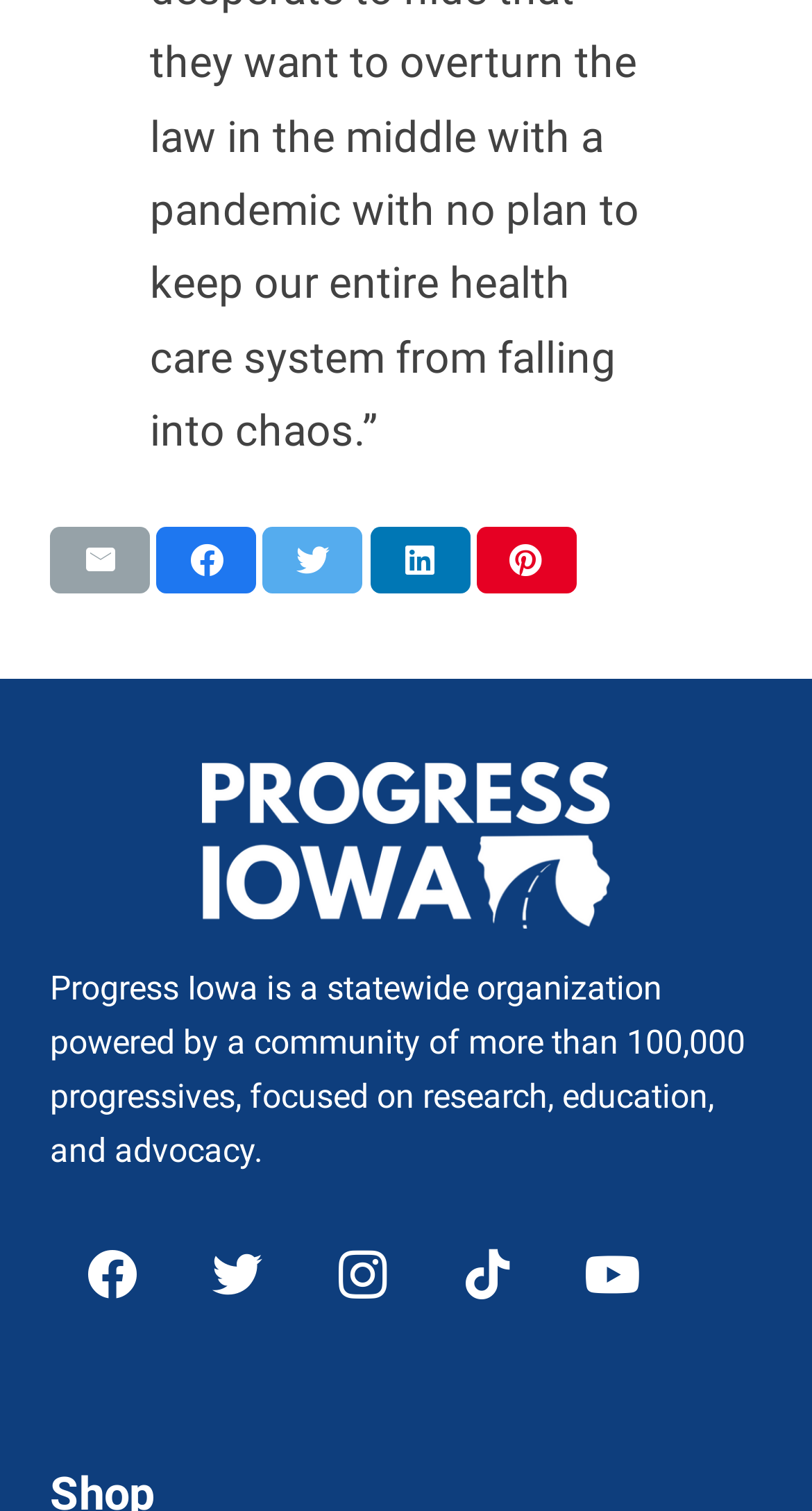How many social media links are there? Refer to the image and provide a one-word or short phrase answer.

5